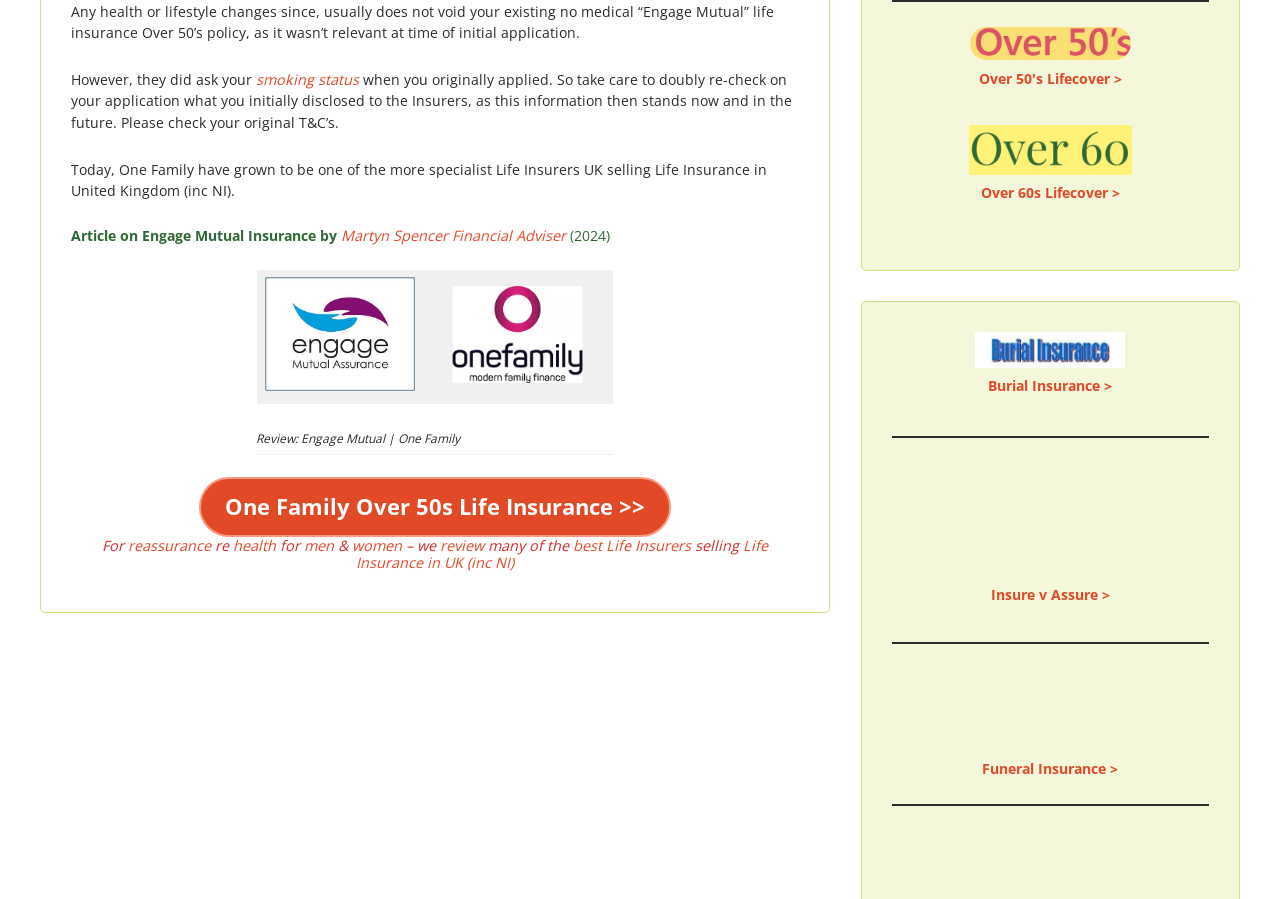What is the name of the life insurer mentioned in the table?
Examine the image closely and answer the question with as much detail as possible.

The answer can be found in the table where the gridcell contains the image 'One Family | Engage Mutual Assurance' which is a life insurer.